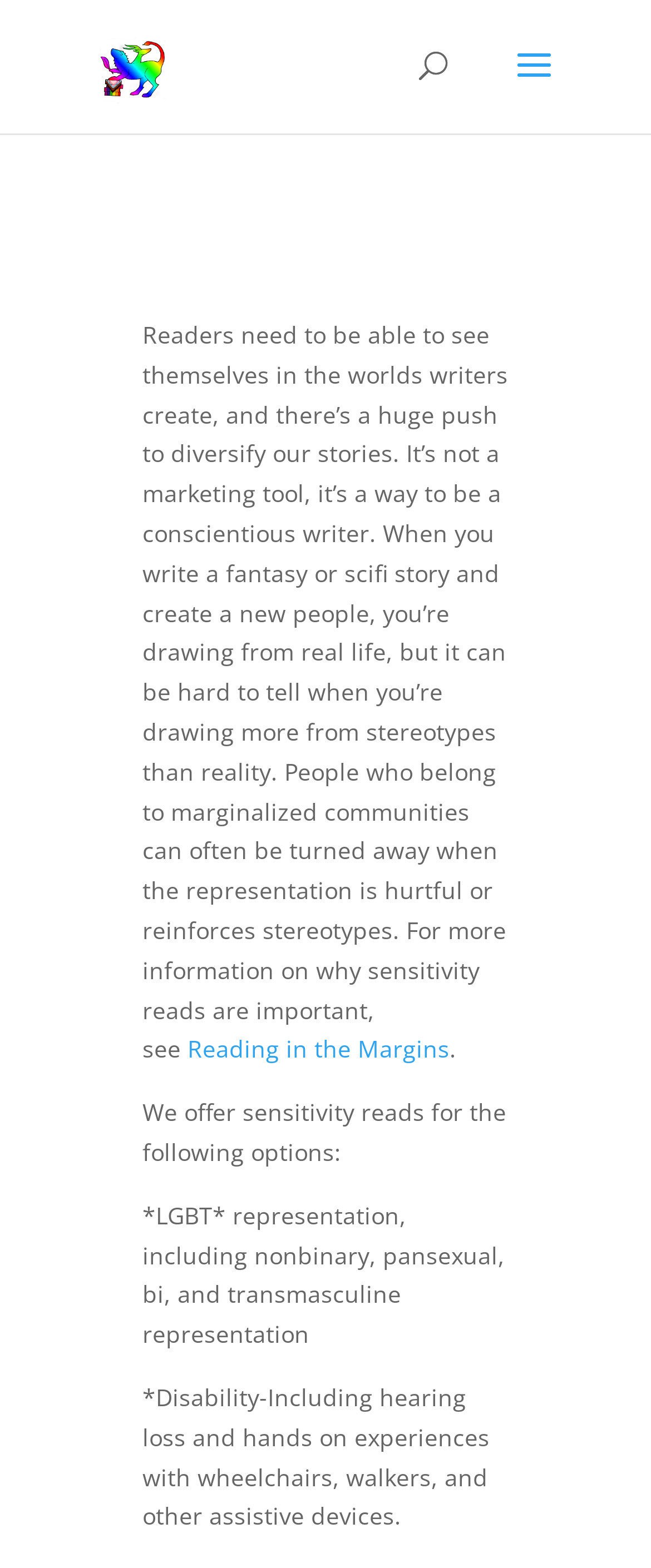From the webpage screenshot, identify the region described by Reading in the Margins. Provide the bounding box coordinates as (top-left x, top-left y, bottom-right x, bottom-right y), with each value being a floating point number between 0 and 1.

[0.288, 0.659, 0.69, 0.679]